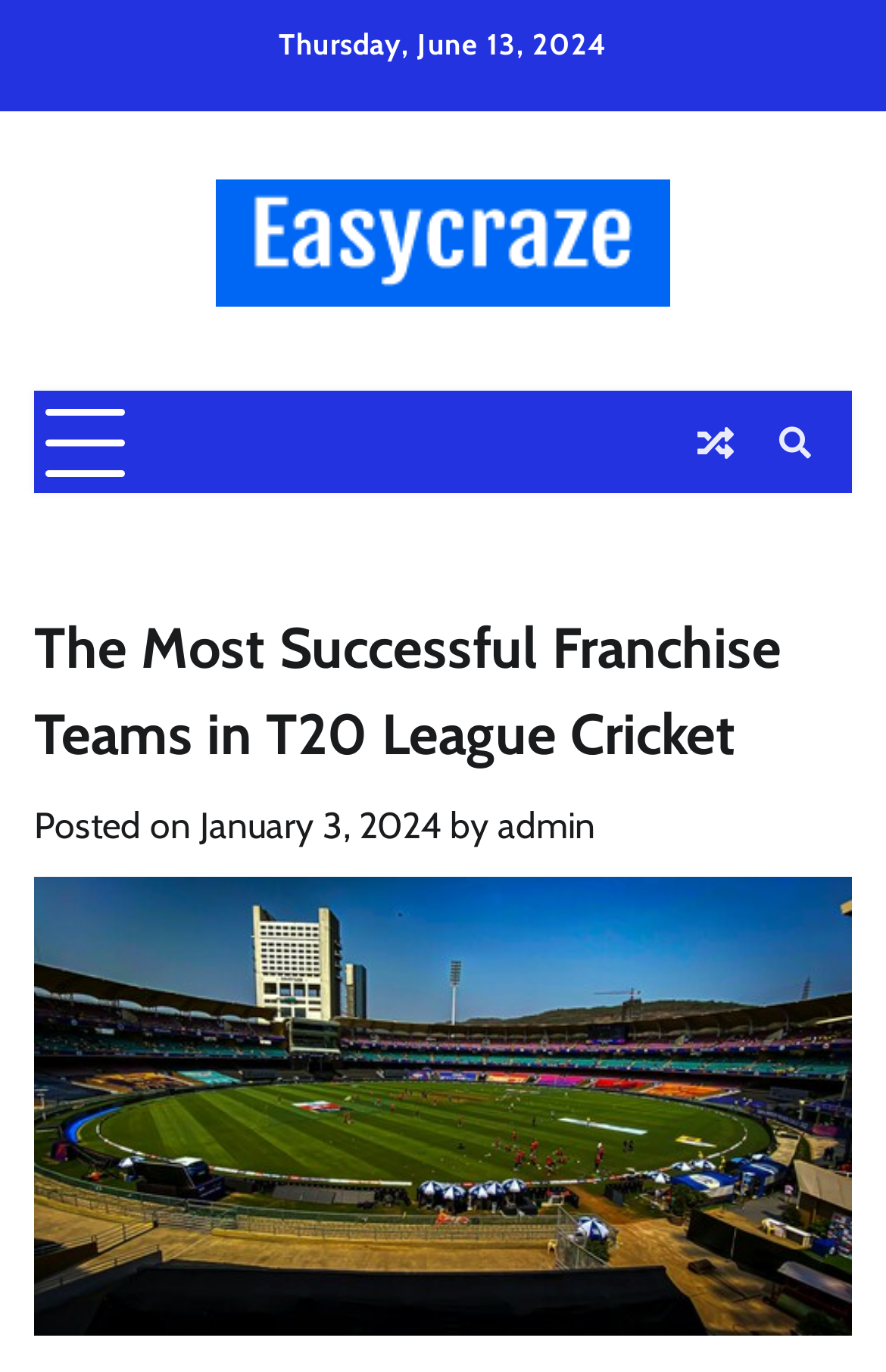Give a one-word or one-phrase response to the question: 
What is the type of the image at the bottom?

The Most Successful Franchise Teams in T20 League Cricket